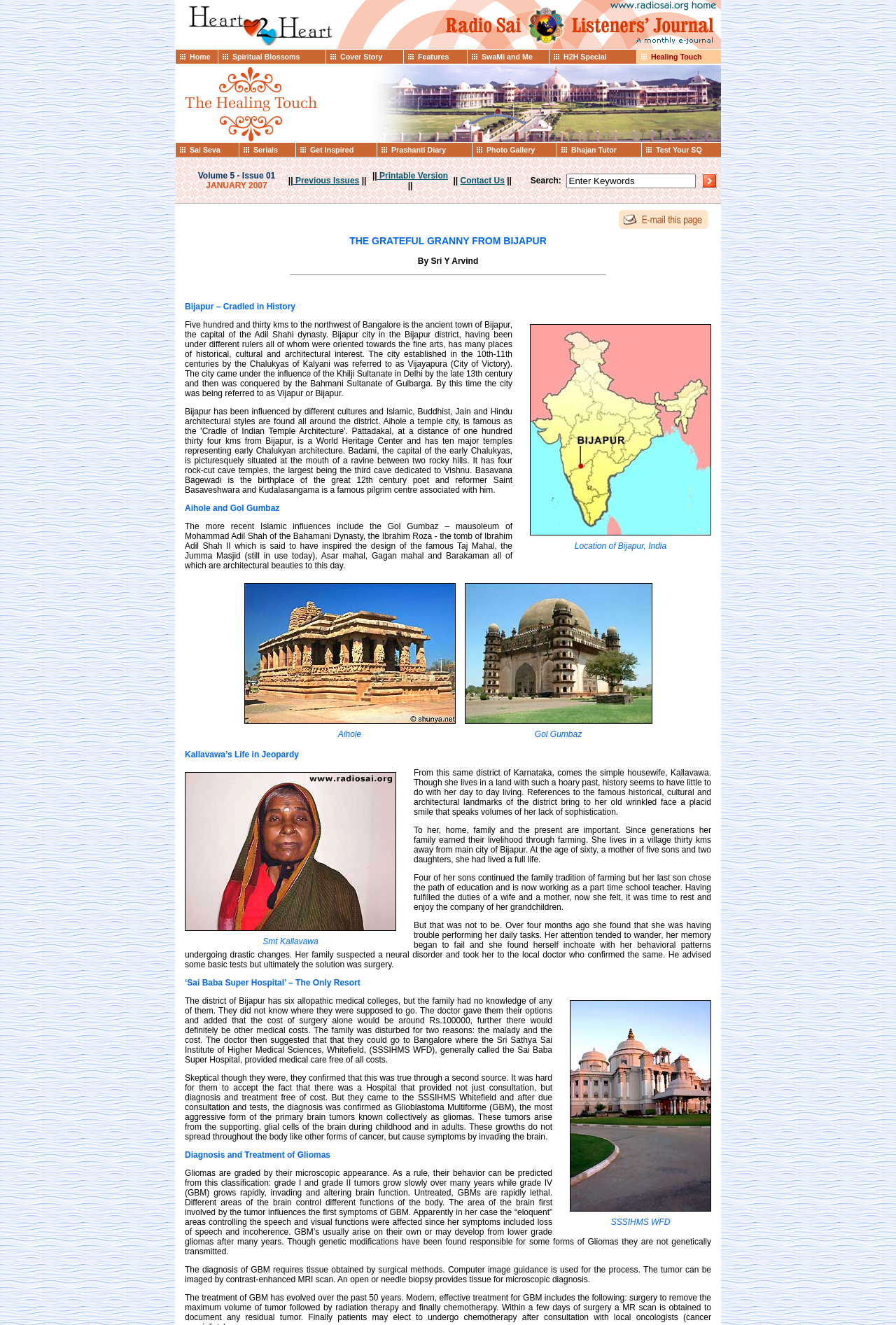Please pinpoint the bounding box coordinates for the region I should click to adhere to this instruction: "View the Healing Touch image".

[0.195, 0.004, 0.371, 0.037]